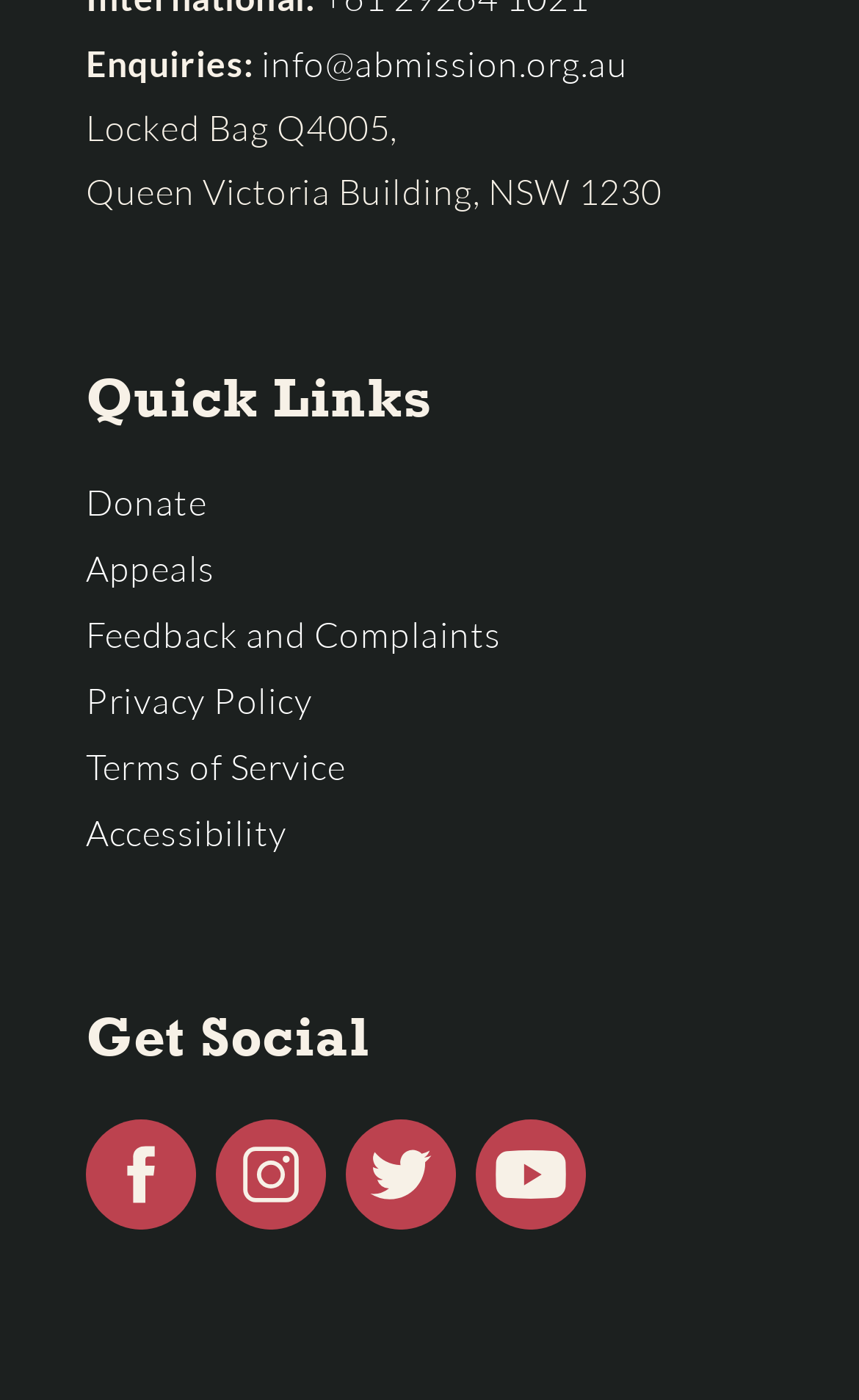Please identify the bounding box coordinates of the element that needs to be clicked to execute the following command: "Send an email to the enquiries address". Provide the bounding box using four float numbers between 0 and 1, formatted as [left, top, right, bottom].

[0.304, 0.03, 0.731, 0.062]